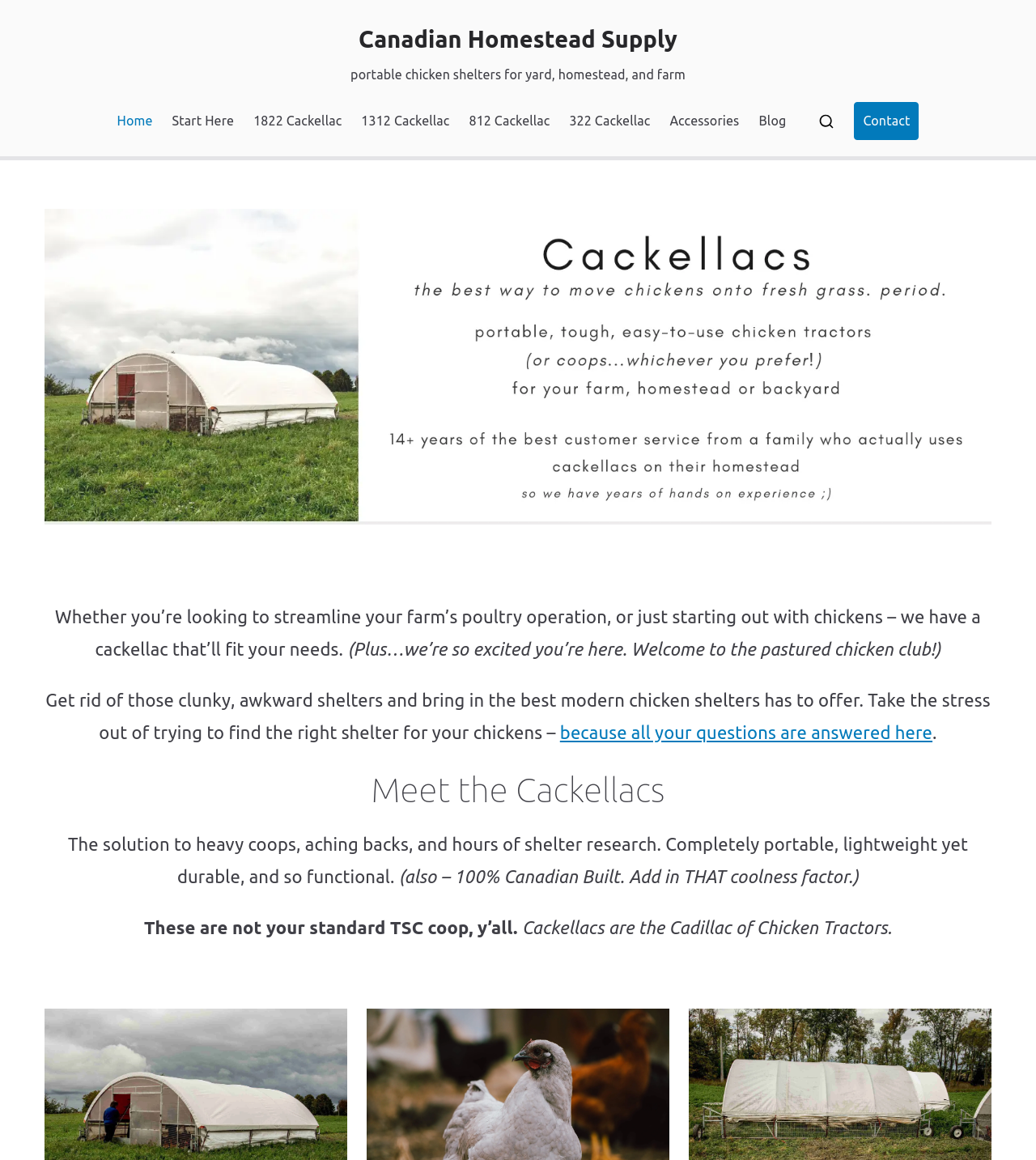Find the bounding box of the web element that fits this description: "Canadian Homestead Supply".

[0.346, 0.022, 0.654, 0.045]